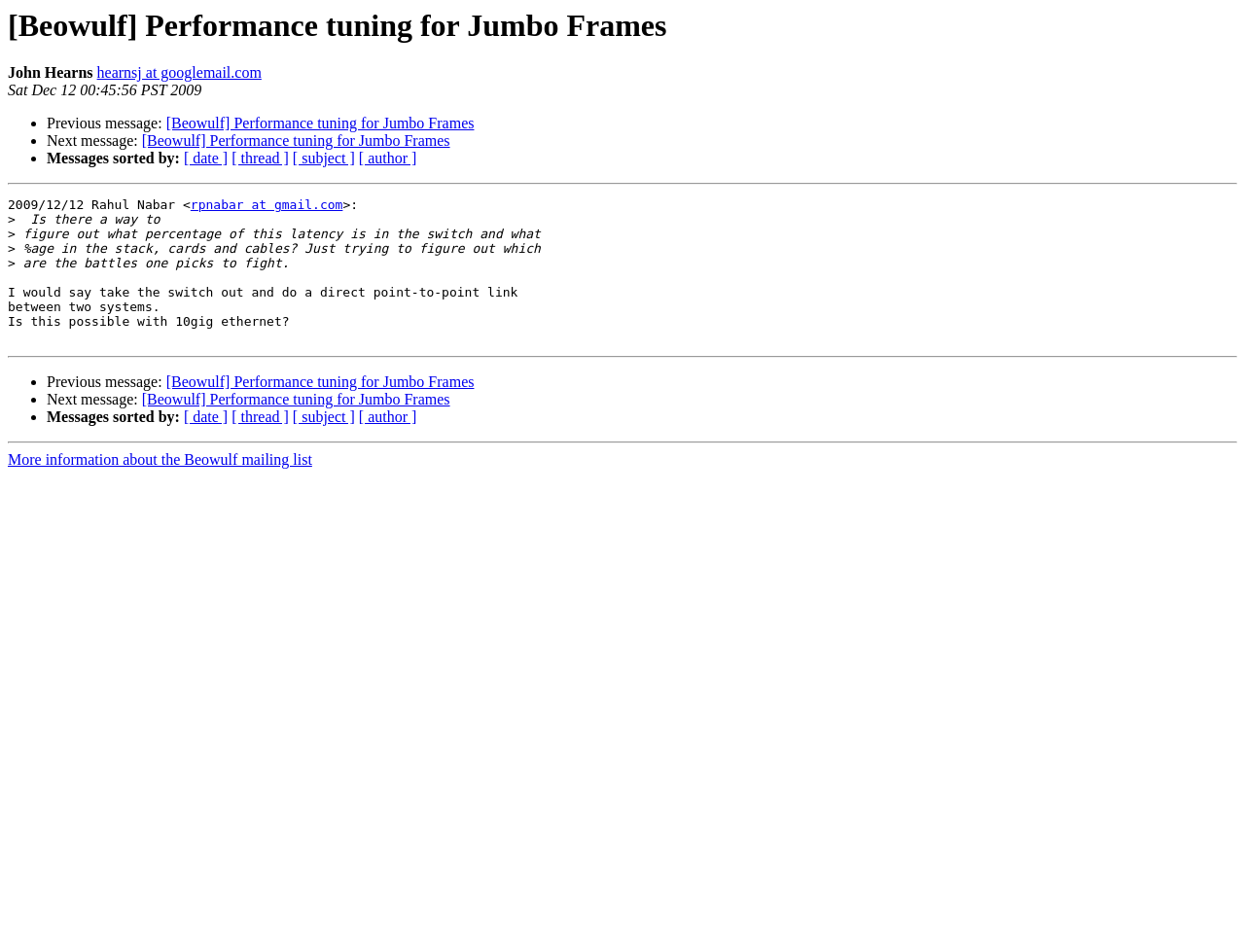Kindly determine the bounding box coordinates of the area that needs to be clicked to fulfill this instruction: "Sort messages by date".

[0.148, 0.158, 0.183, 0.175]